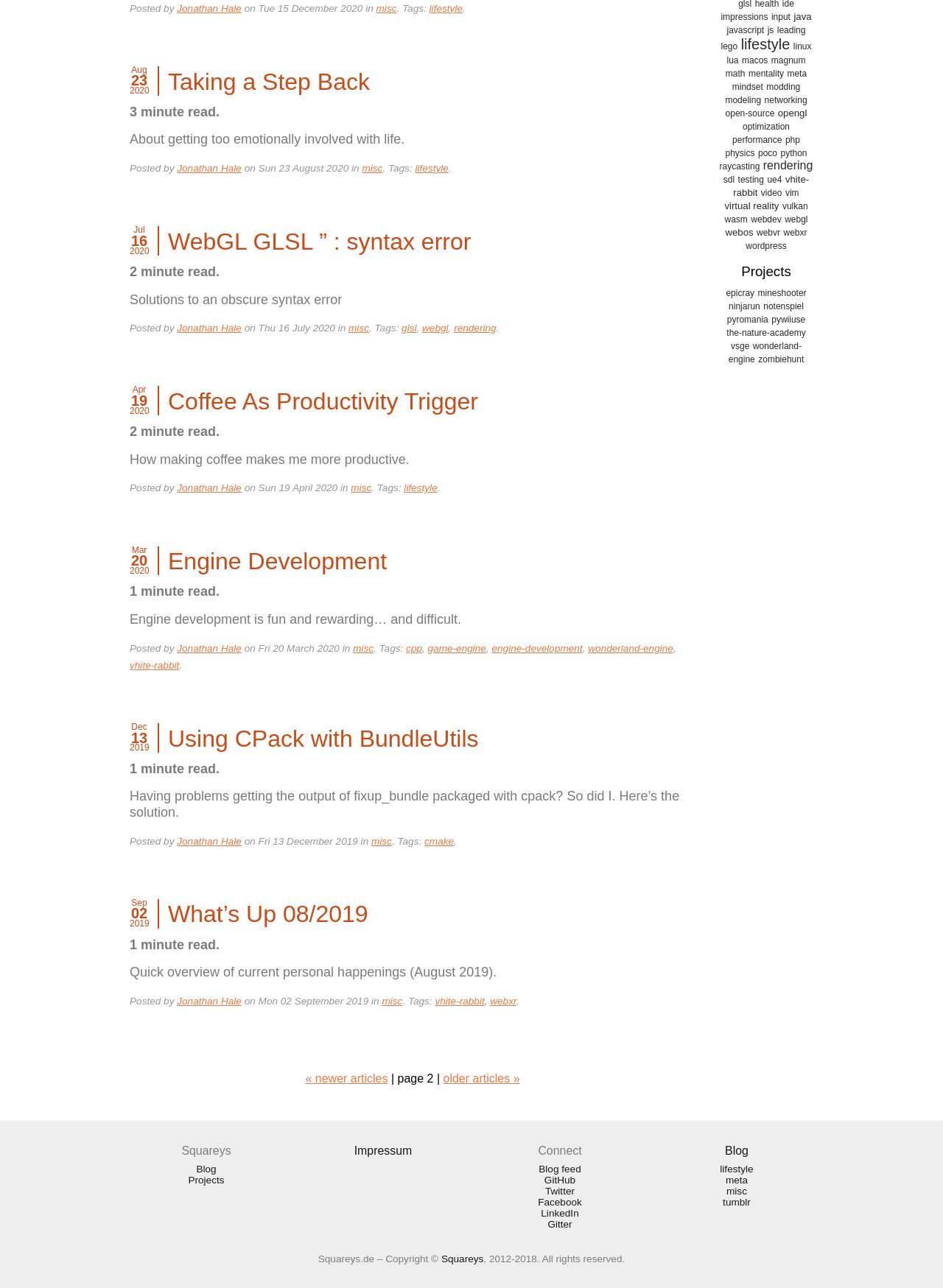Find the bounding box coordinates for the HTML element described as: "Contact Us". The coordinates should consist of four float values between 0 and 1, i.e., [left, top, right, bottom].

None